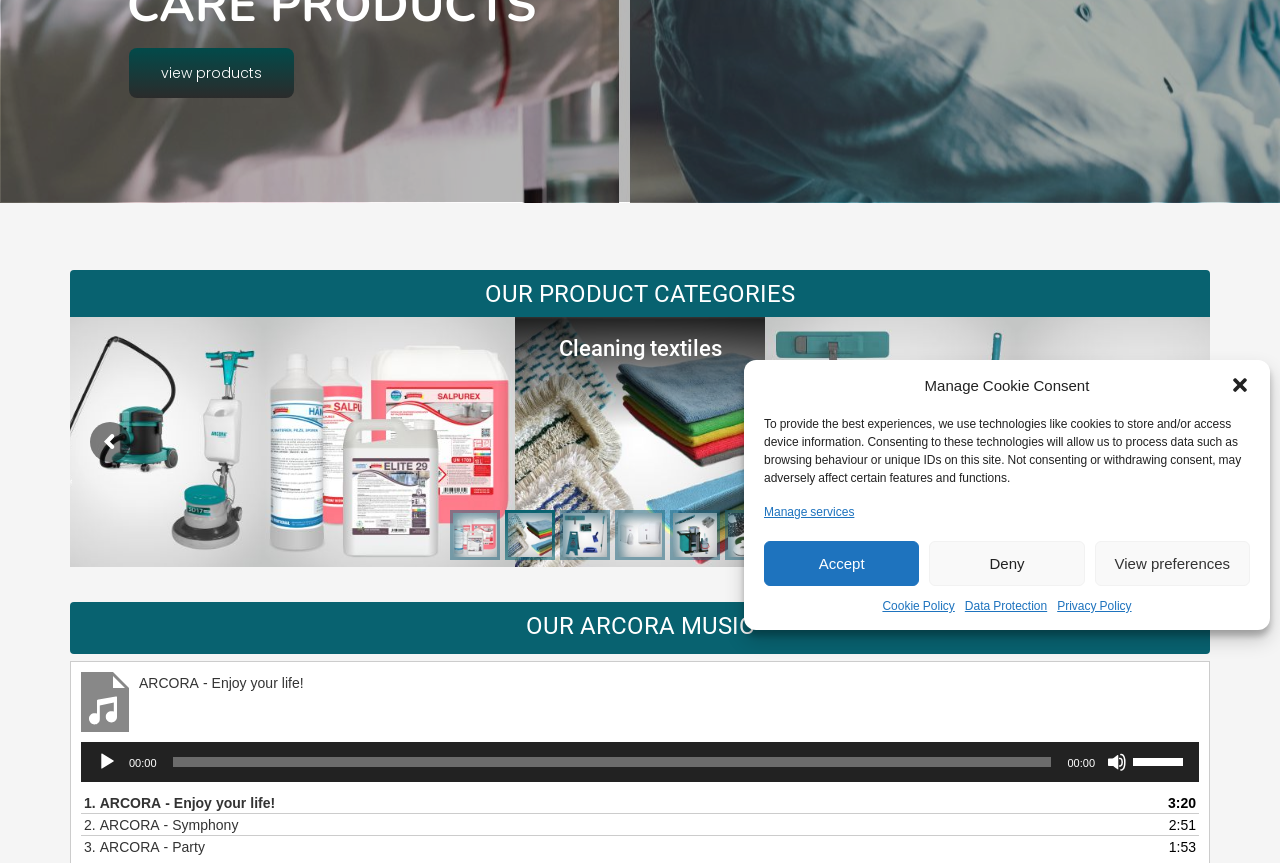Using the format (top-left x, top-left y, bottom-right x, bottom-right y), provide the bounding box coordinates for the described UI element. All values should be floating point numbers between 0 and 1: Data Protection

[0.754, 0.691, 0.818, 0.713]